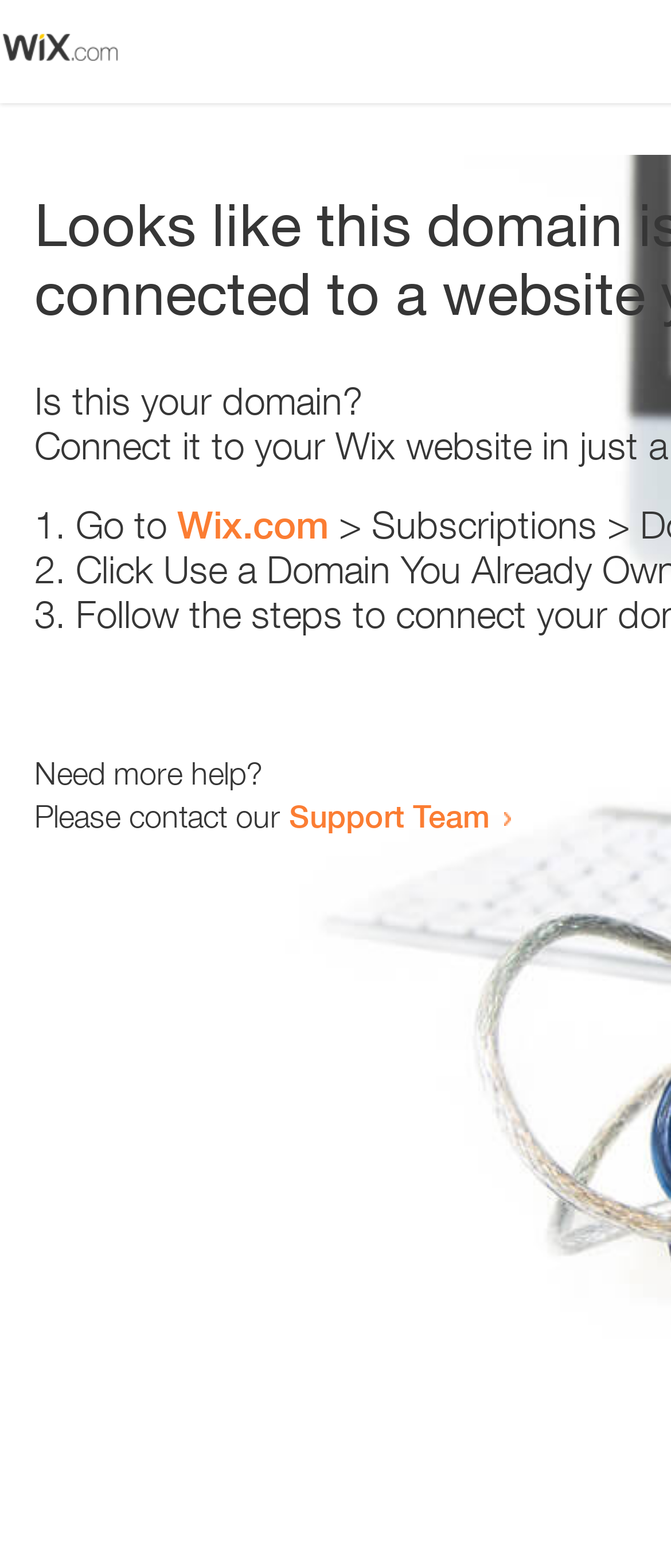Determine the bounding box for the described UI element: "Wix.com".

[0.264, 0.32, 0.49, 0.349]